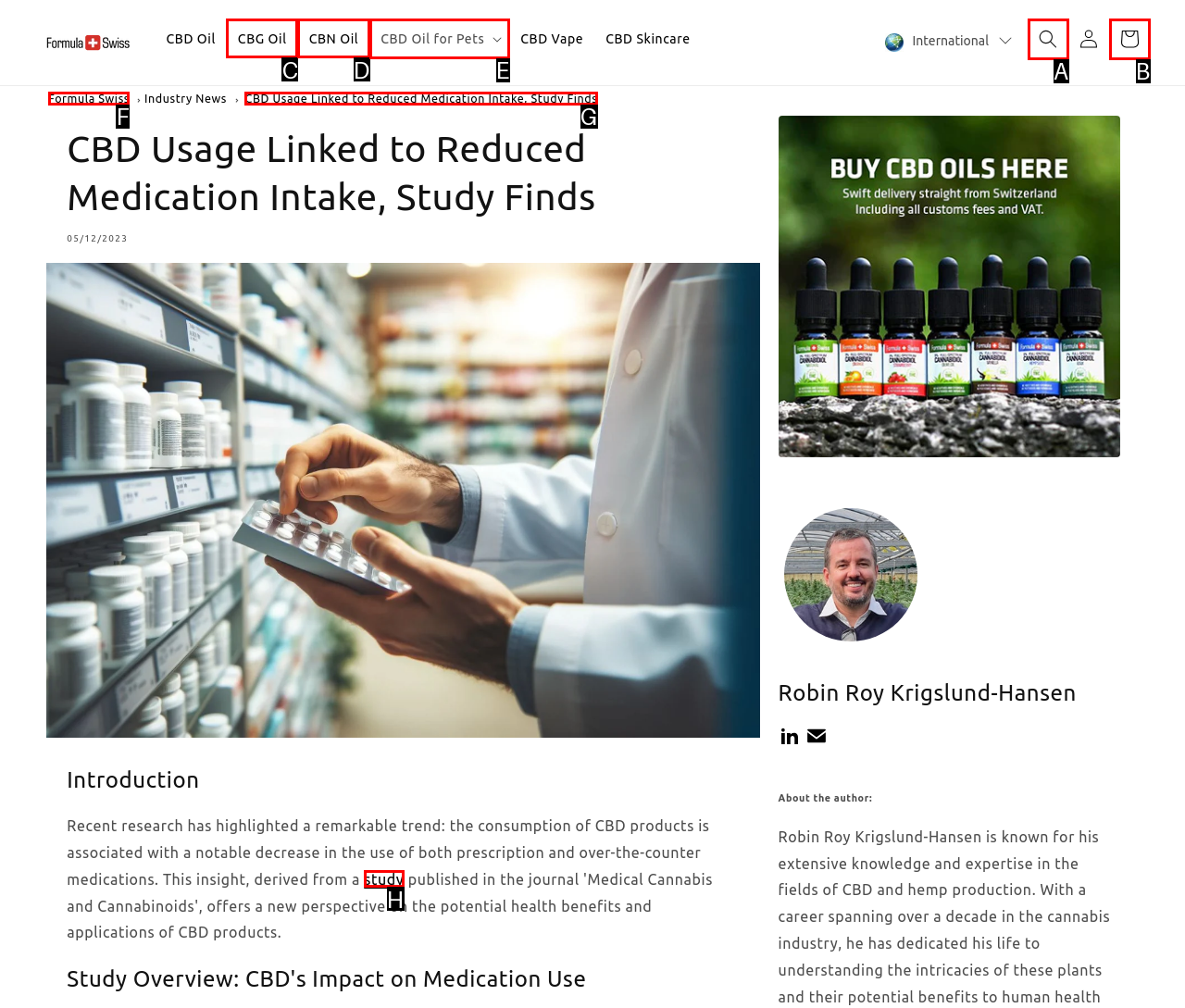Tell me the letter of the UI element I should click to accomplish the task: View CBD Oil for Pets based on the choices provided in the screenshot.

E